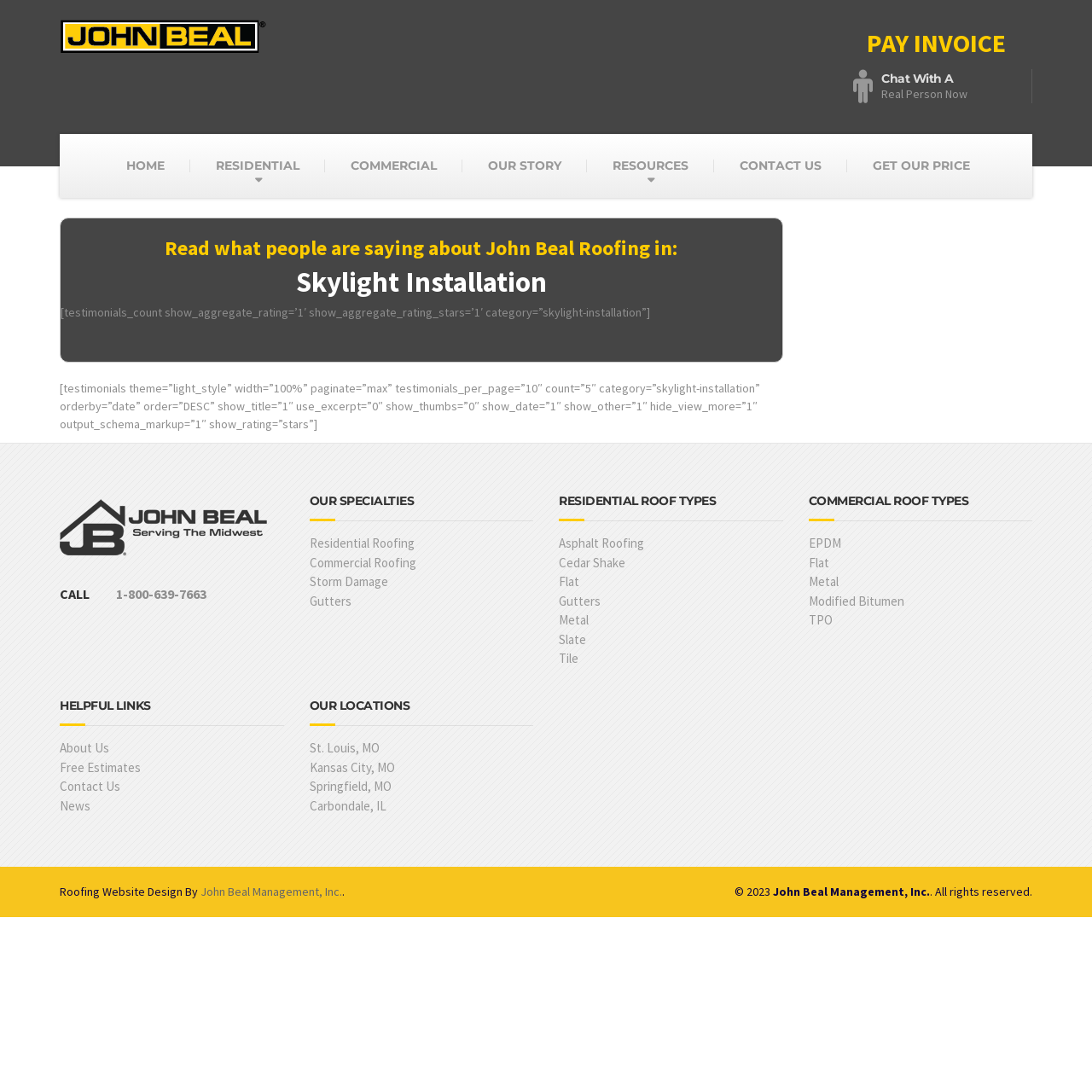Respond to the question with just a single word or phrase: 
What is the phone number mentioned on the webpage?

1-800-639-7663